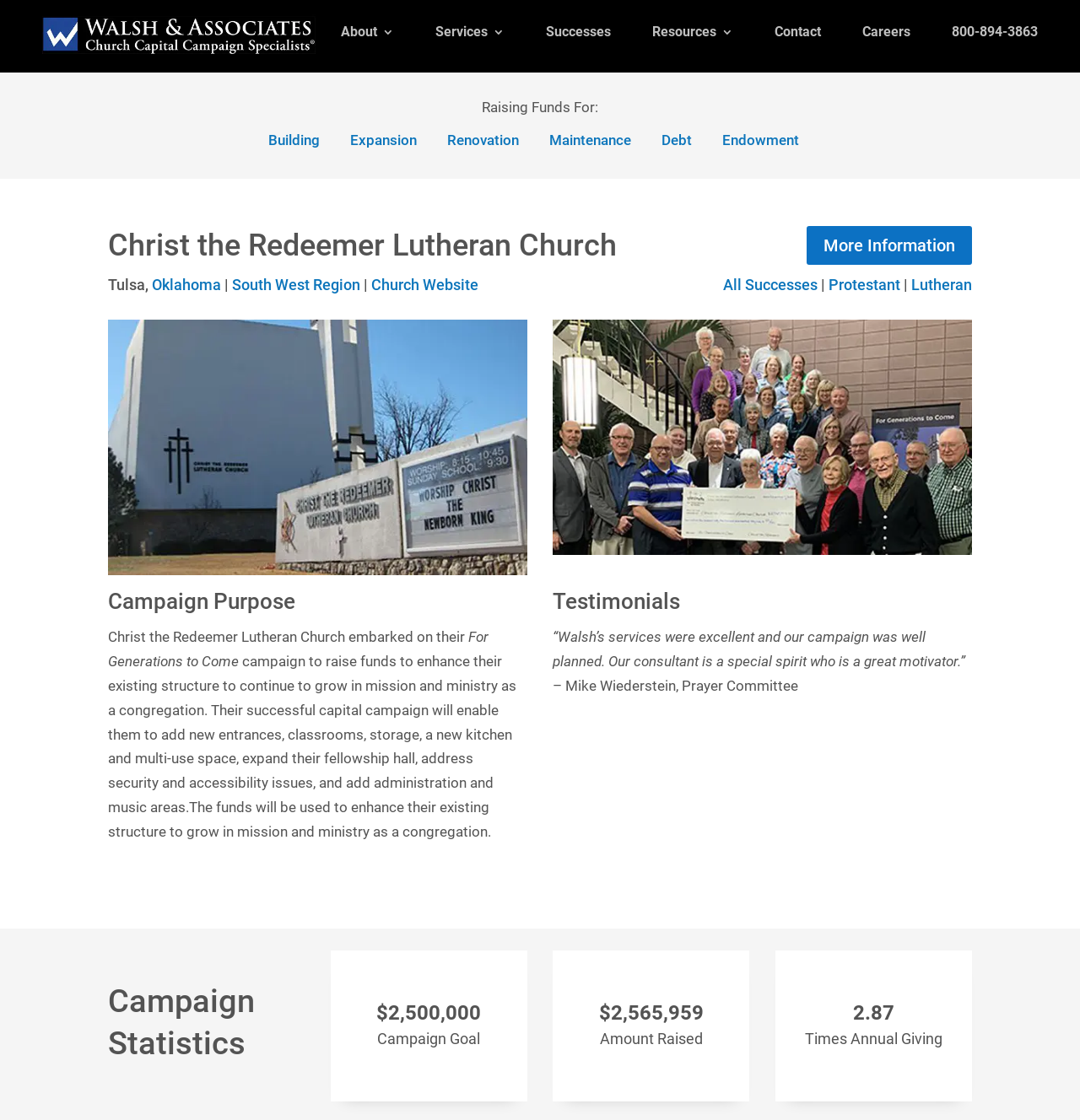Could you provide the bounding box coordinates for the portion of the screen to click to complete this instruction: "Click the Search button"?

None